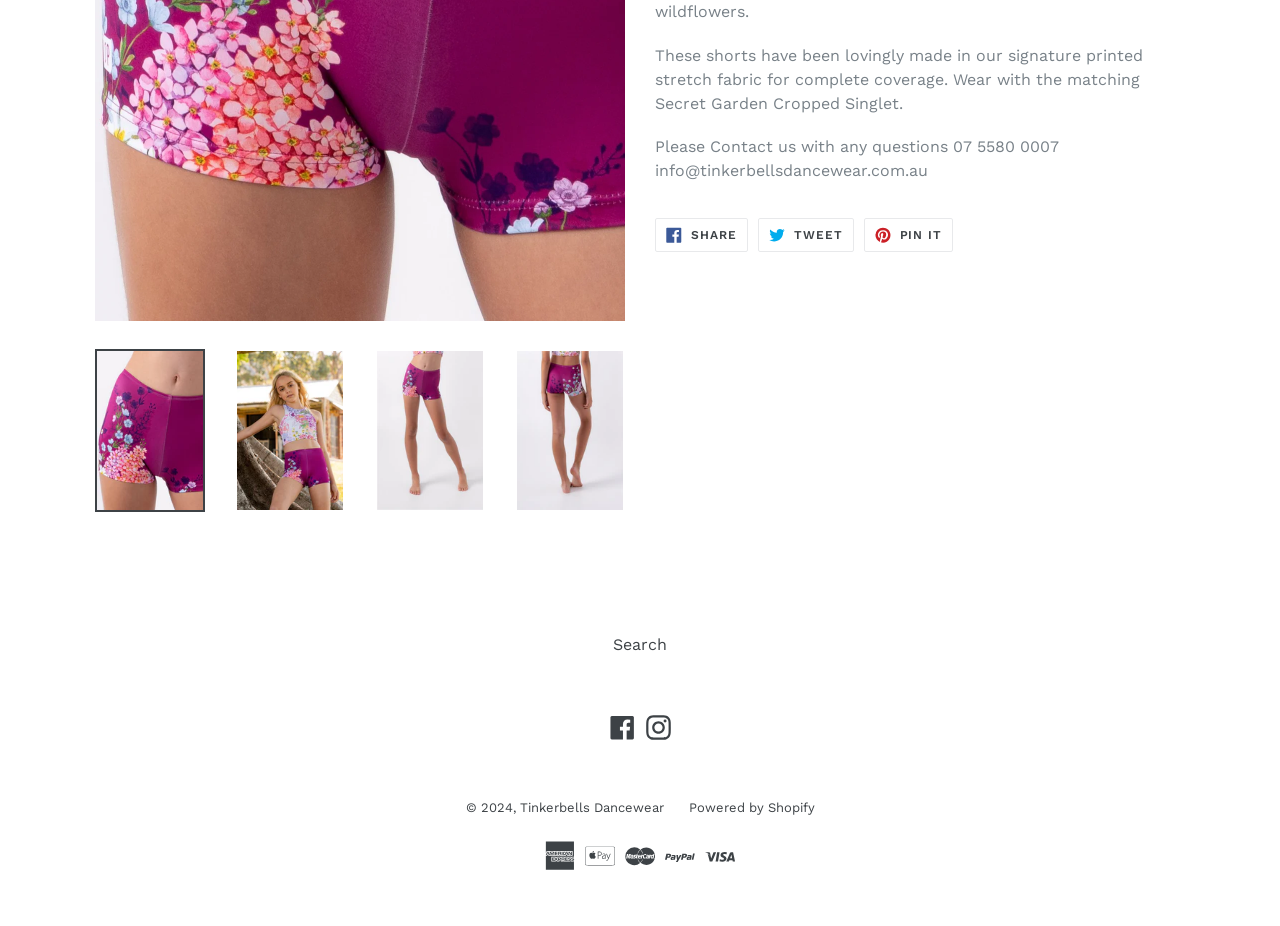Using the provided element description, identify the bounding box coordinates as (top-left x, top-left y, bottom-right x, bottom-right y). Ensure all values are between 0 and 1. Description: Pin it Pin on Pinterest

[0.675, 0.235, 0.745, 0.272]